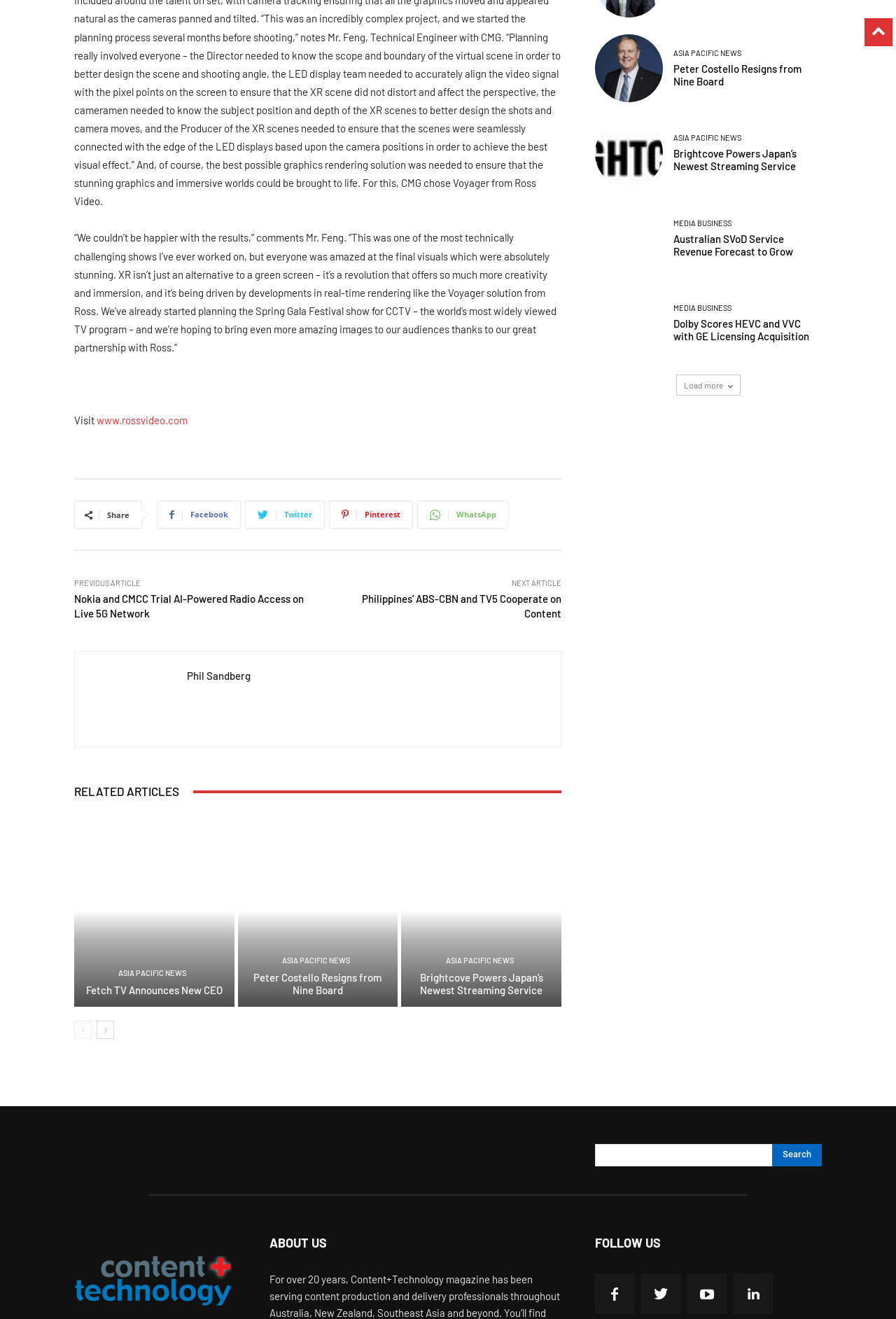Can you determine the bounding box coordinates of the area that needs to be clicked to fulfill the following instruction: "Share the article on Facebook"?

[0.175, 0.38, 0.269, 0.401]